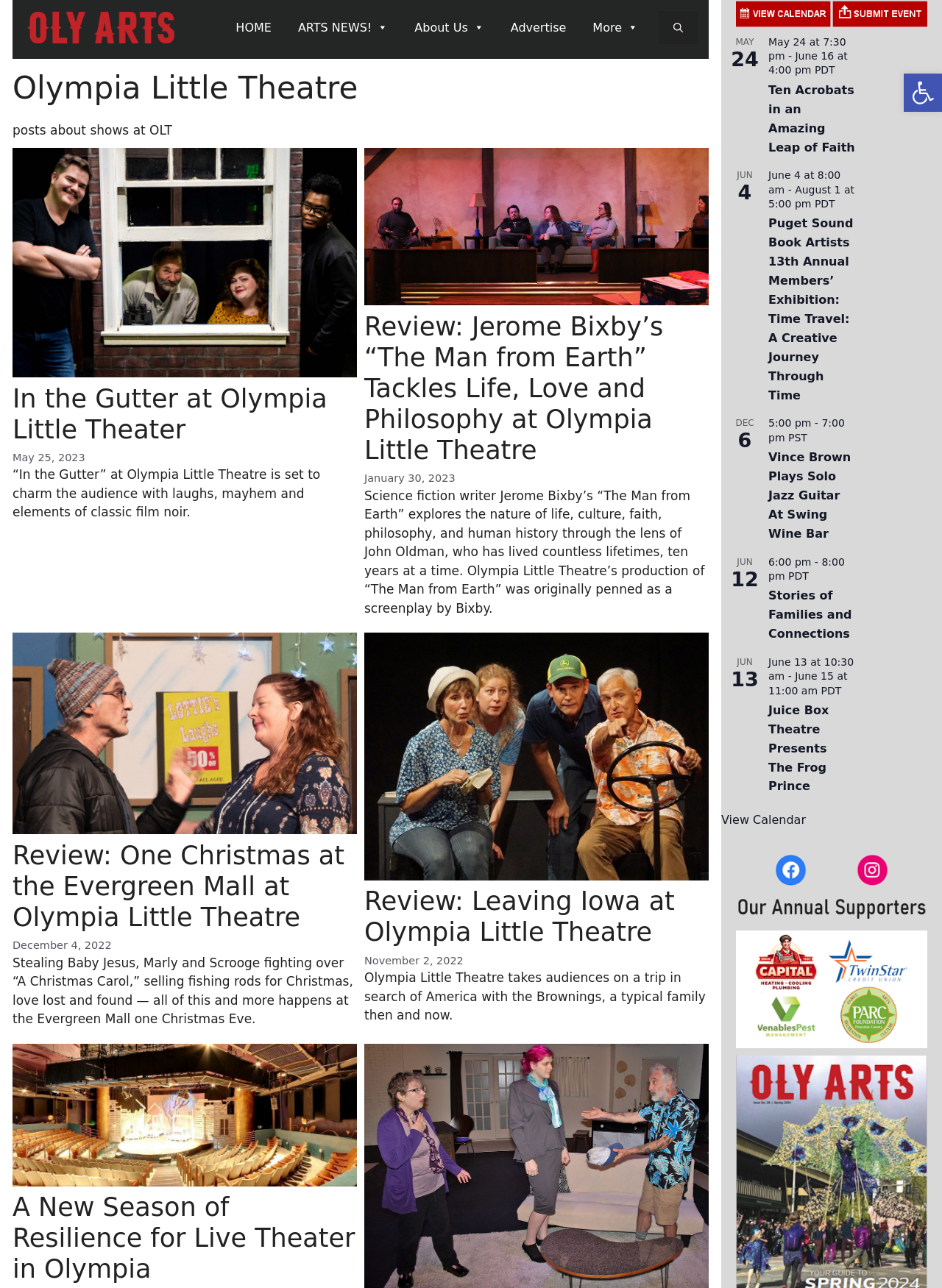What is the topic of the article 'In the Gutter at Olympia Little Theater'?
Please analyze the image and answer the question with as much detail as possible.

The article 'In the Gutter at Olympia Little Theater' is a review of a play, as it discusses the plot and themes of the play, and is categorized under 'ARTS NEWS!' which suggests it is a review or news article about a play.